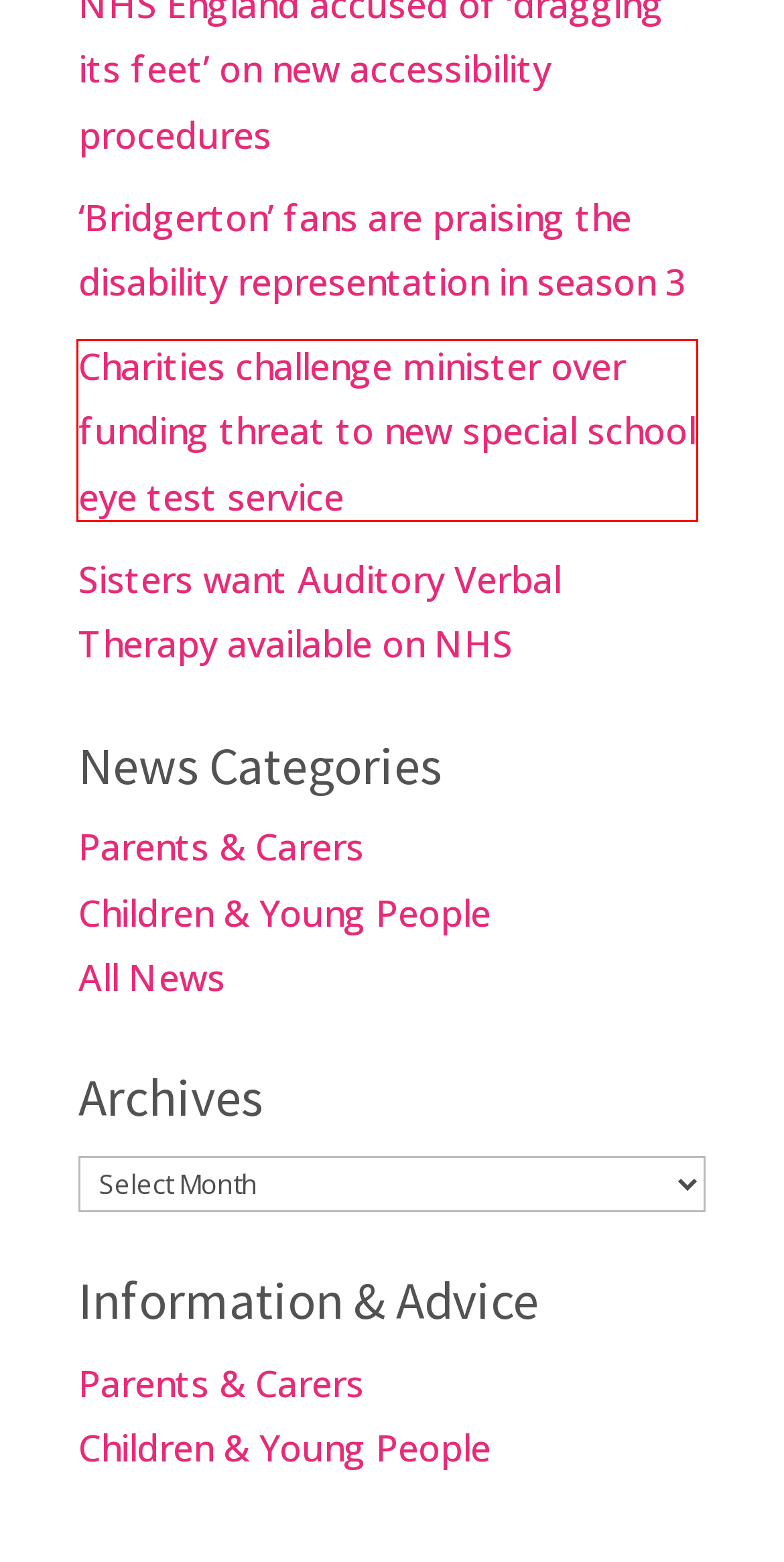You are presented with a screenshot of a webpage that includes a red bounding box around an element. Determine which webpage description best matches the page that results from clicking the element within the red bounding box. Here are the candidates:
A. Derby SEND | Information & Advice Support Service (SENDIASS)
B. Extended Feedback Form – Parents & Children | Derby SEND
C. EHCP | Derby SEND
D. News – Parents & Carers | Derby SEND
E. ‘Bridgerton’ fans are praising the disability representation in season 3 | Derby SEND
F. Young People’s Evaluation Form | Derby SEND
G. Charities challenge minister over funding threat to new special school eye test service | Derby SEND
H. News – Children & Young People | Derby SEND

G